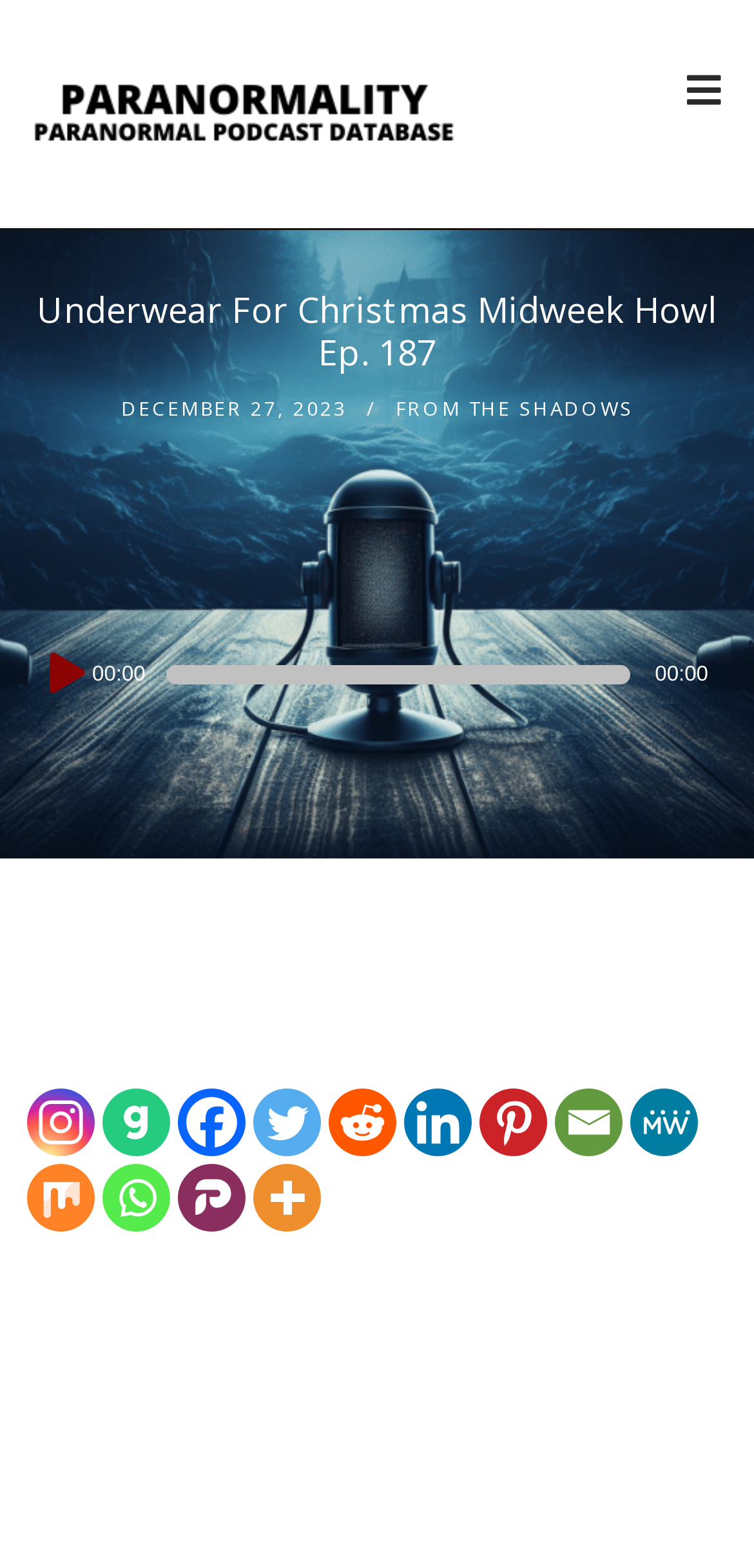Predict the bounding box coordinates of the UI element that matches this description: "From The Shadows". The coordinates should be in the format [left, top, right, bottom] with each value between 0 and 1.

[0.524, 0.252, 0.84, 0.269]